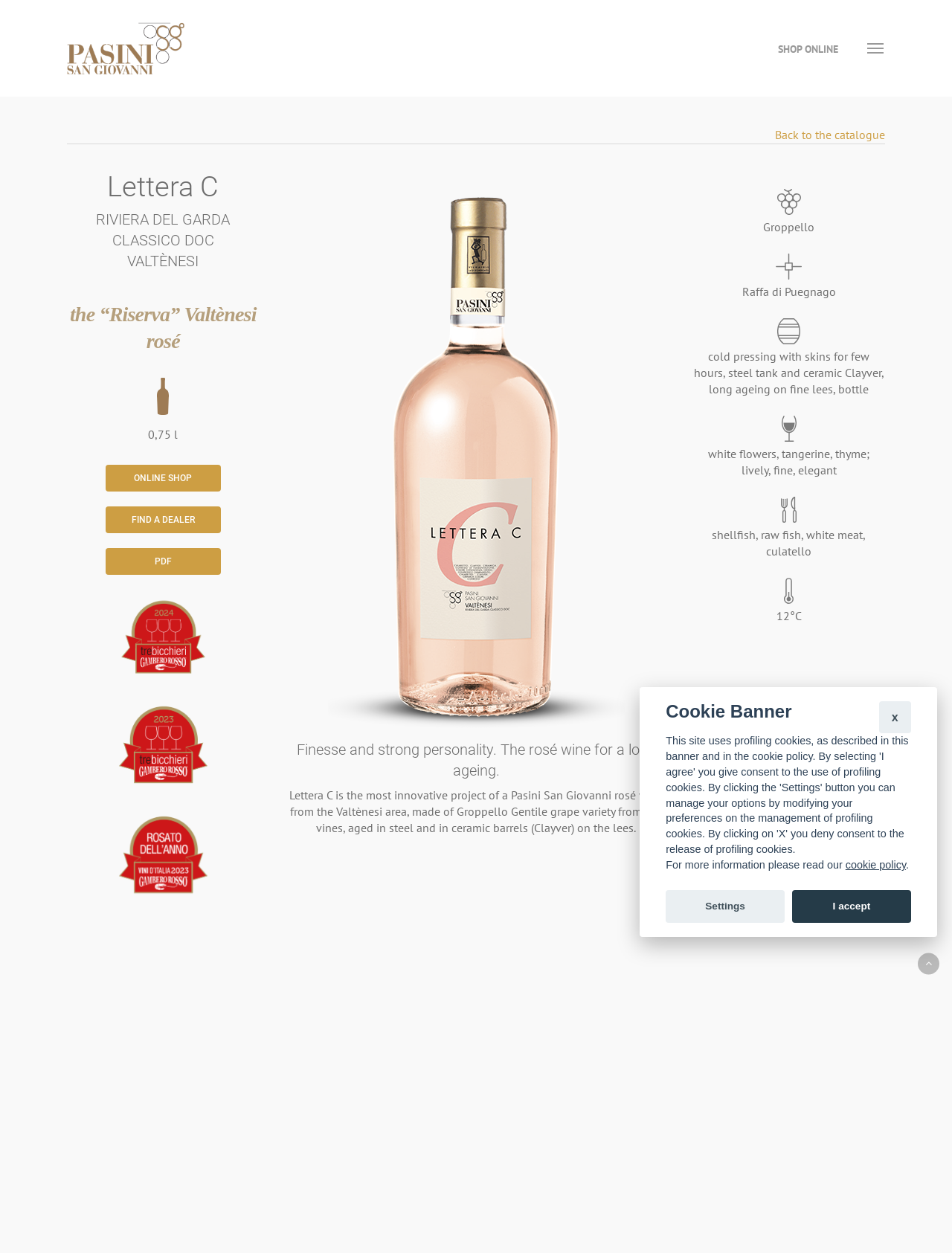Point out the bounding box coordinates of the section to click in order to follow this instruction: "Download the PDF".

[0.111, 0.437, 0.232, 0.459]